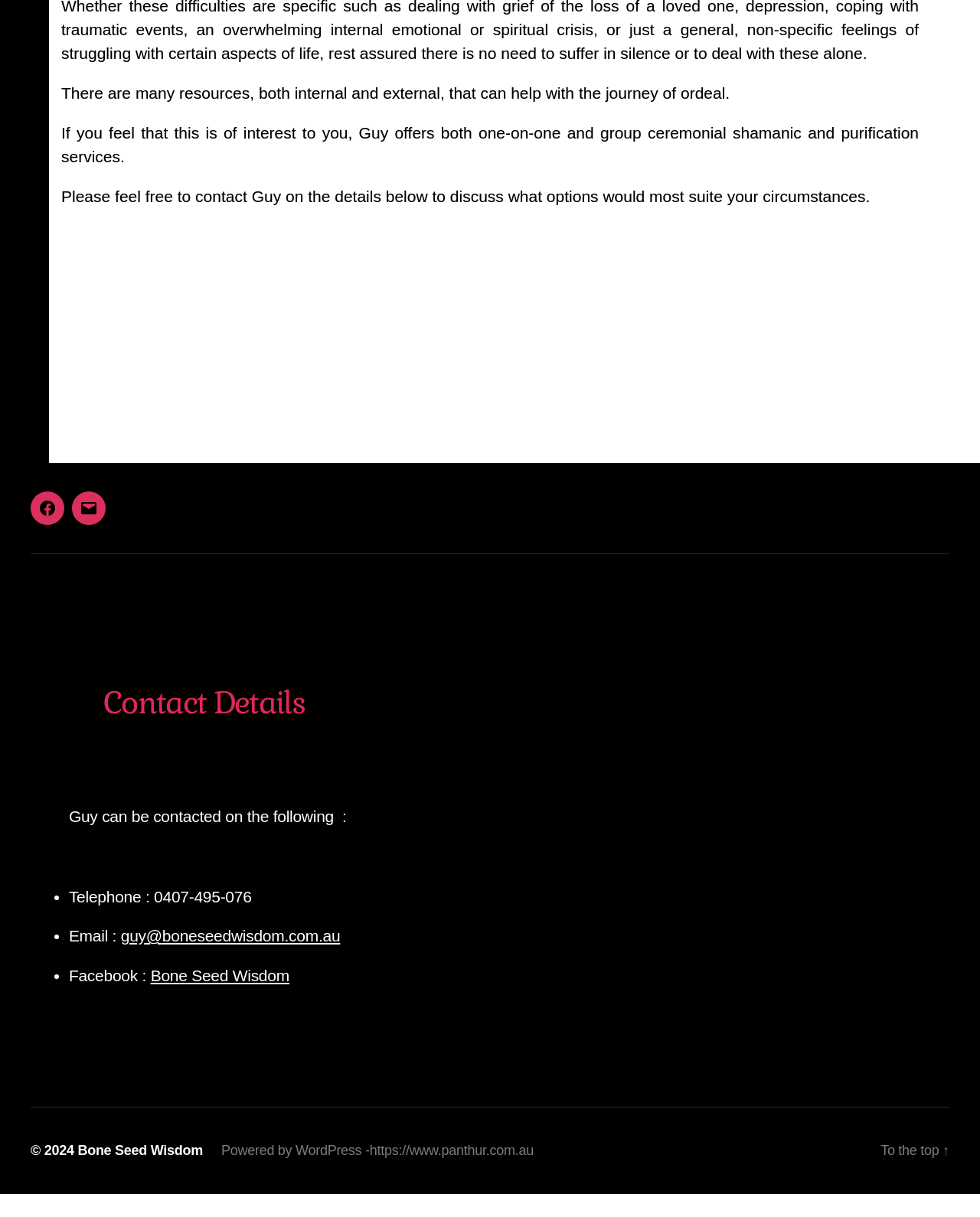How can Guy be contacted?
Answer the question in as much detail as possible.

The contact details section lists three ways to contact Guy: by telephone with the number 0407-495-076, by email at guy@boneseedwisdom.com.au, and through Facebook.